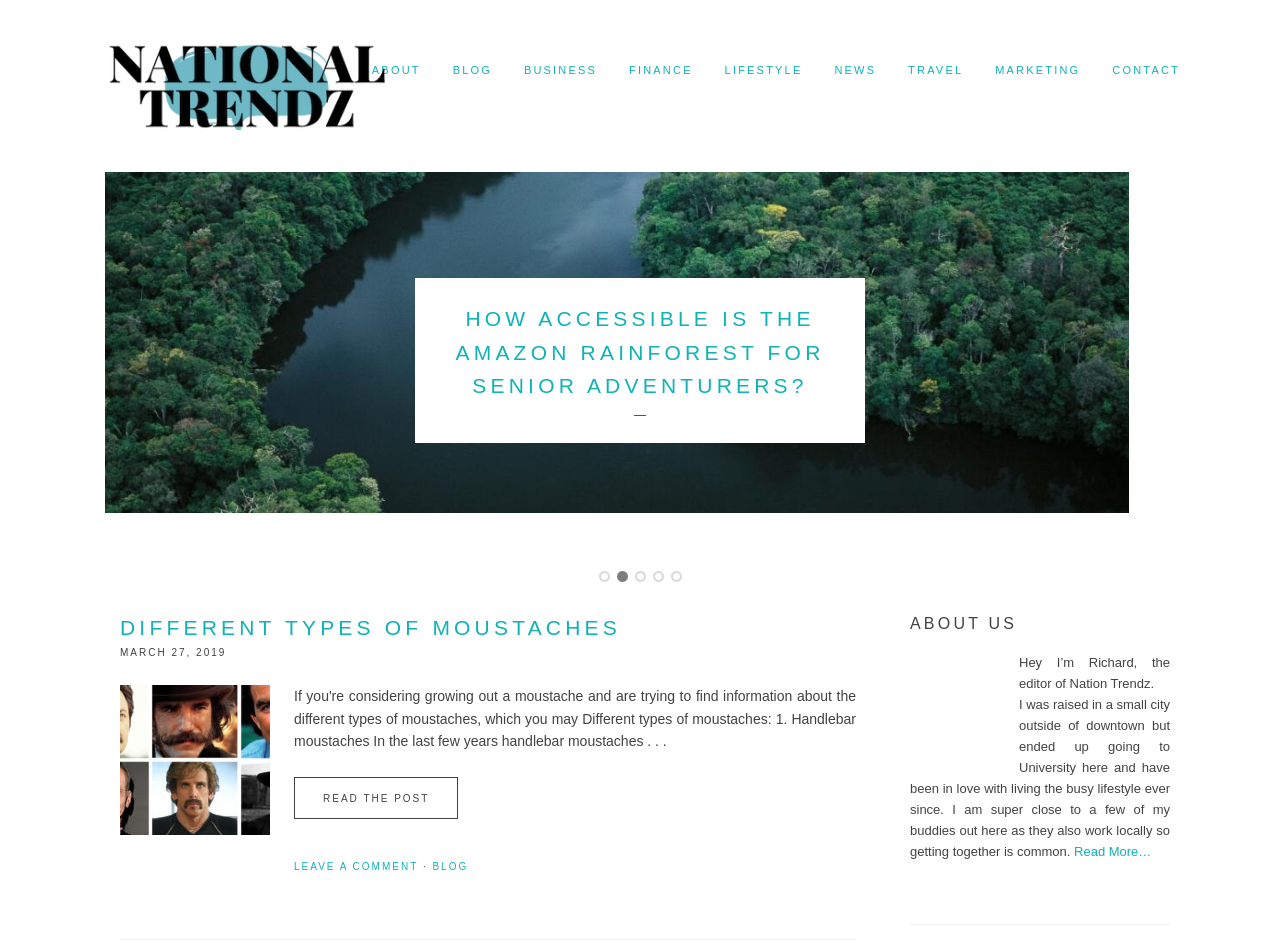What is the title of the main navigation?
Provide an in-depth answer to the question, covering all aspects.

I determined the answer by looking at the navigation element with the description 'Main' and bounding box coordinates [0.078, 0.042, 0.922, 0.128].